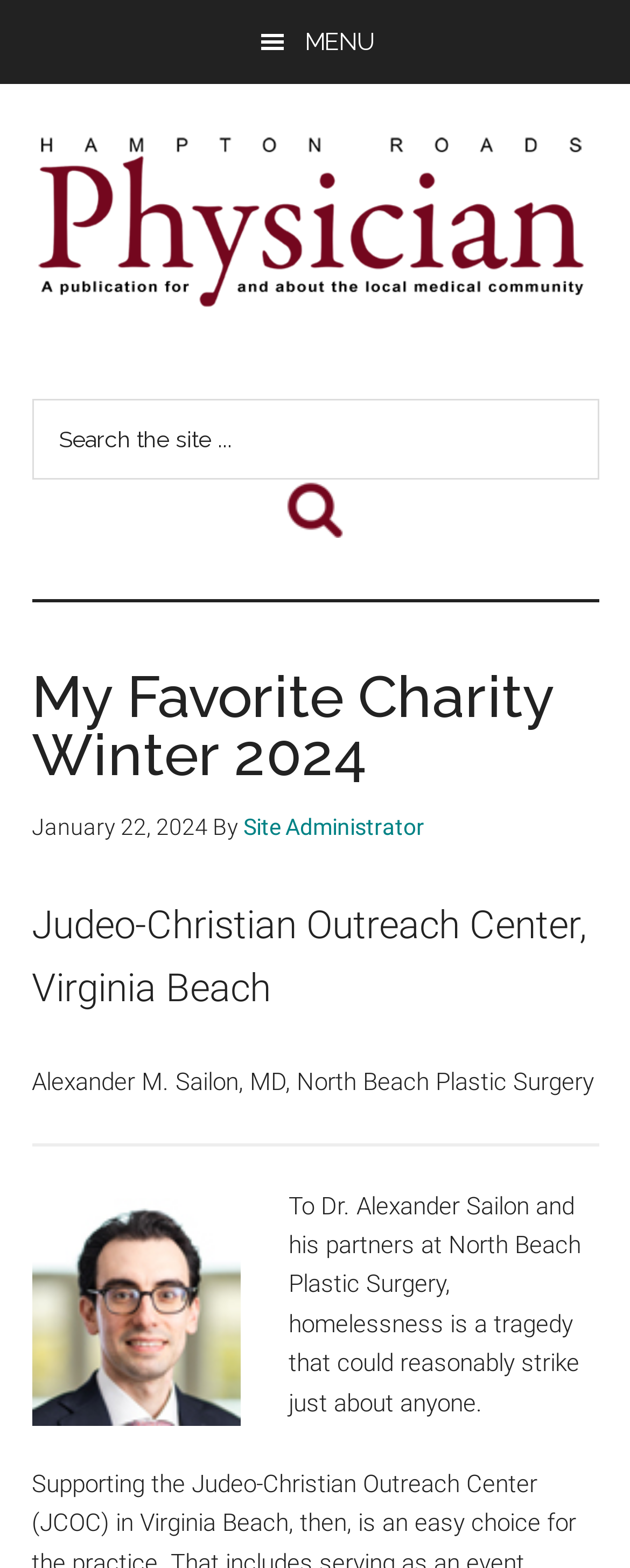Write an elaborate caption that captures the essence of the webpage.

This webpage is about "My Favorite Charity Winter 2024". At the top left corner, there are three "Skip to" links: "Skip to main content", "Skip to primary sidebar", and "Skip to footer". Next to these links, there is a "MENU" button. 

Below the top navigation, there is a link to "Hampton Roads Physician" with an accompanying image. A brief description of the publication, "A comprehensive publication for and about the local medical community", is placed below the link. 

To the right of the description, there is a search bar with a "Search" button and a placeholder text "Search the site...". 

Below the search bar, there is a header section with the title "My Favorite Charity Winter 2024" and a timestamp "January 22, 2024". The author of the article, "Site Administrator", is credited below the title. 

The main content of the webpage starts with a paragraph about "Judeo-Christian Outreach Center, Virginia Beach" and "Alexander M. Sailon, MD, North Beach Plastic Surgery". 

A horizontal separator divides the content, followed by an image and a passage of text that discusses Dr. Alexander Sailon and his partners at North Beach Plastic Surgery, highlighting their concern about homelessness.